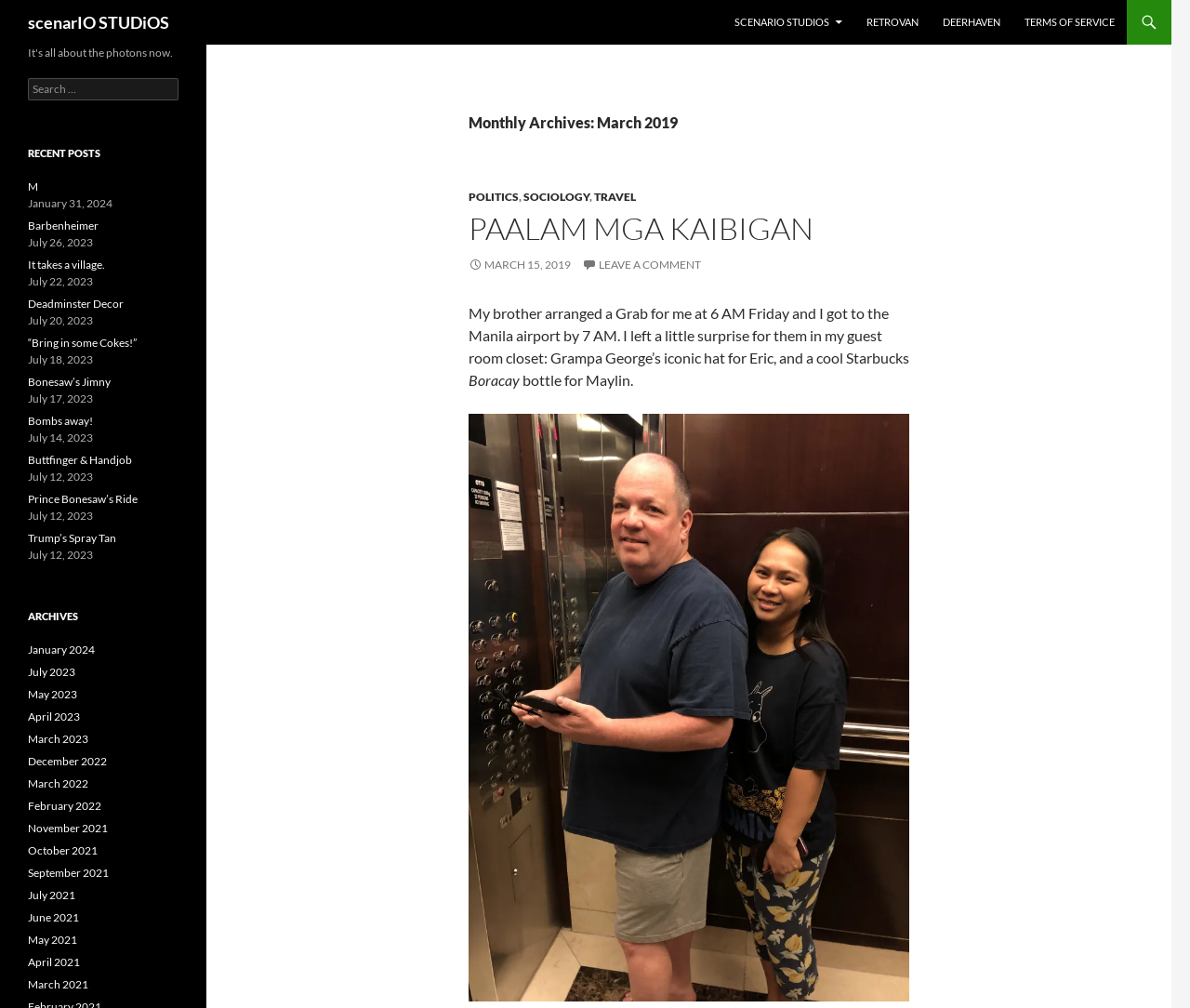Predict the bounding box coordinates of the area that should be clicked to accomplish the following instruction: "Search for something". The bounding box coordinates should consist of four float numbers between 0 and 1, i.e., [left, top, right, bottom].

[0.023, 0.077, 0.15, 0.1]